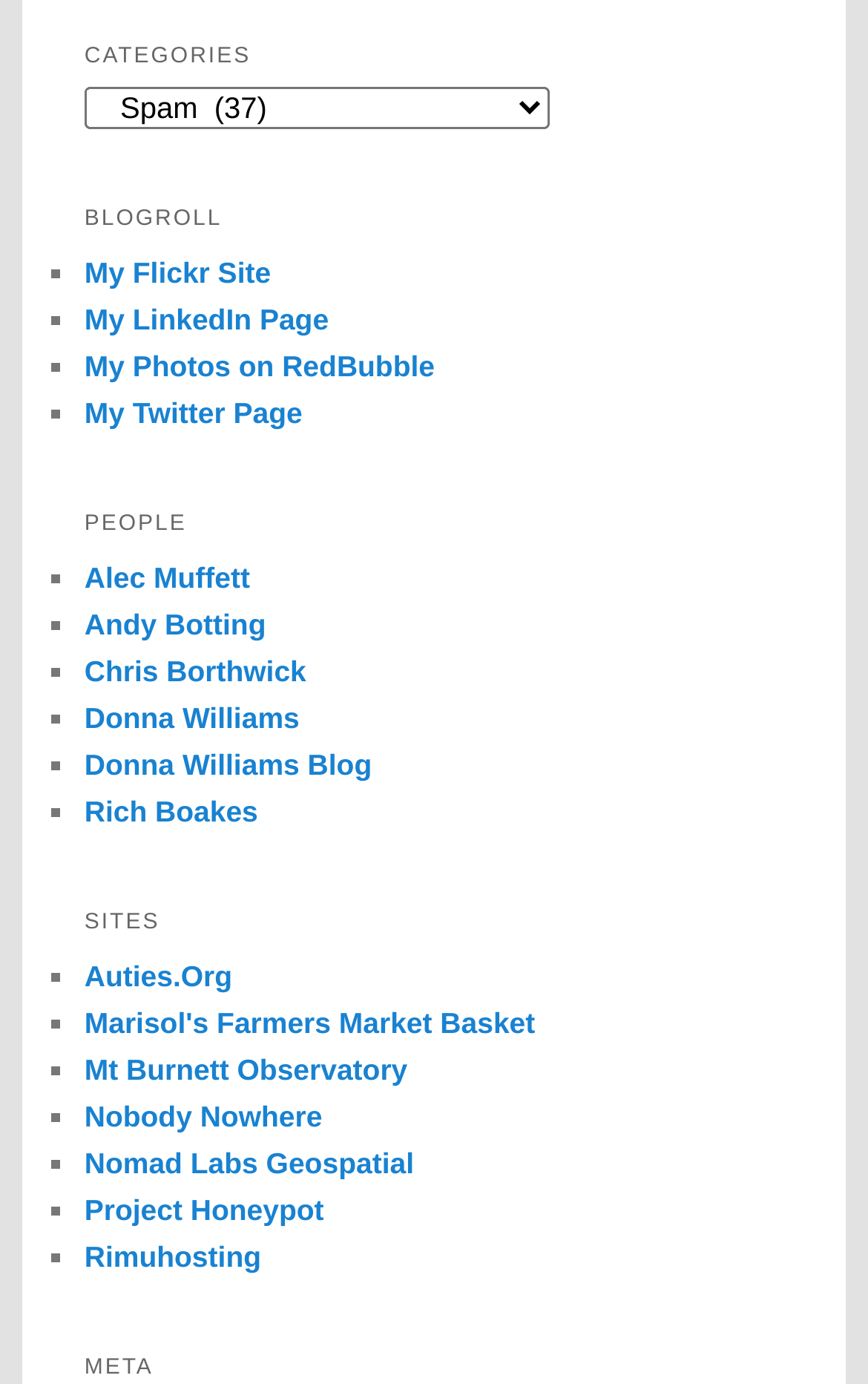Use the details in the image to answer the question thoroughly: 
How many categories are listed?

I counted the number of headings with the text 'CATEGORIES', 'BLOGROLL', and 'PEOPLE', and 'SITES' which are the categories listed on the webpage.